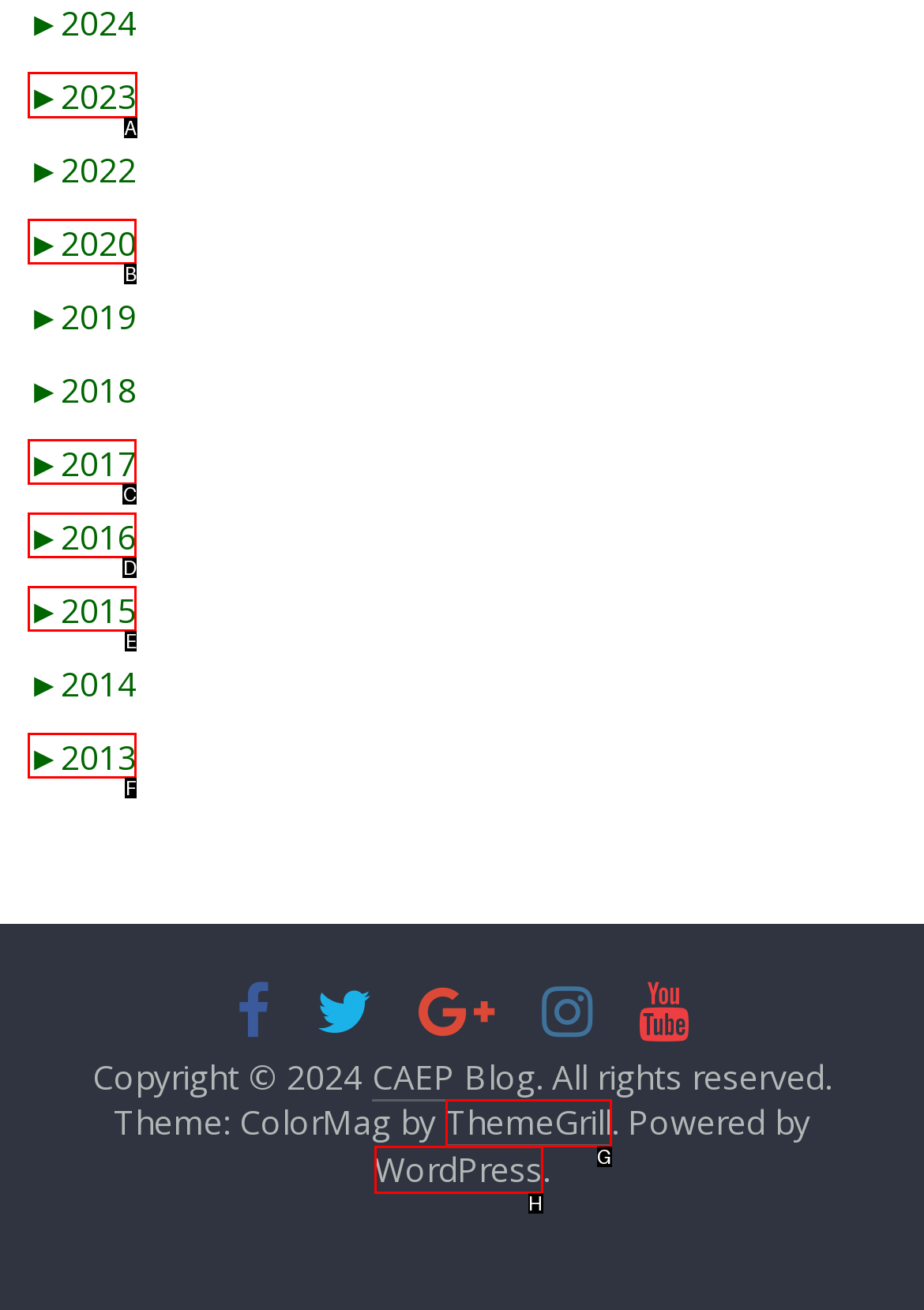Point out the correct UI element to click to carry out this instruction: View 2023 posts
Answer with the letter of the chosen option from the provided choices directly.

A